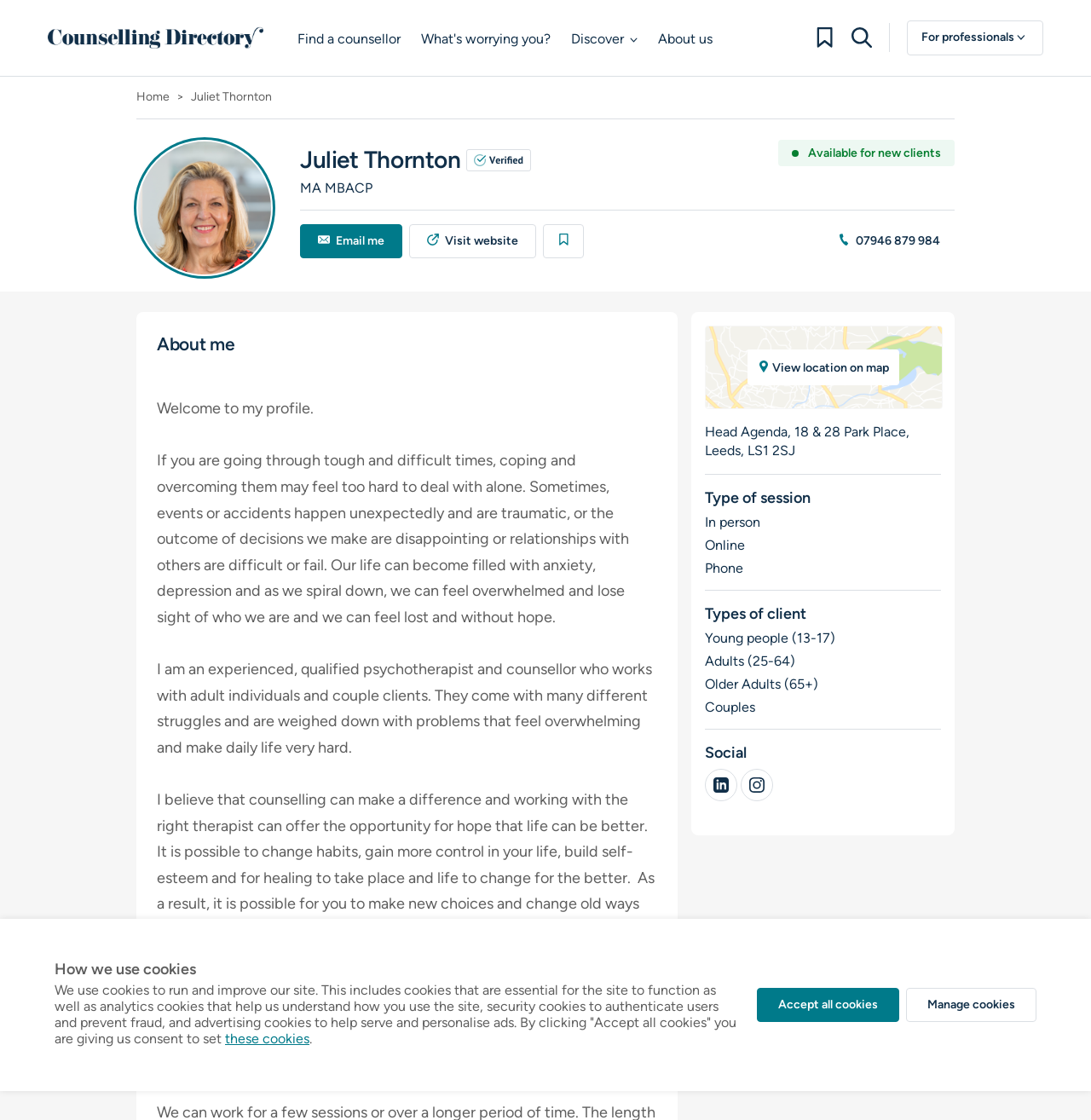Give an in-depth explanation of the webpage layout and content.

This webpage is a profile page for a psychotherapist named Juliet Thornton, located in Leeds. At the top of the page, there is a navigation bar with links to "Counselling Directory", "Find a counsellor", "What's worrying you?", "About us", "View Bookmarks", "Search", and "For professionals". Below the navigation bar, there is a breadcrumb navigation section with links to "Home" and "Juliet Thornton".

The main content of the page is divided into several sections. The first section displays Juliet Thornton's profile information, including her name, a photo, and a verification badge indicating that she is a verified professional. Below this section, there is a brief introduction to Juliet's profile, followed by a longer text describing her experience and approach as a psychotherapist.

The next section displays Juliet's contact information, including a link to email her, visit her website, and save her profile for later. There is also a phone number and a link to view her location on a map.

Below this section, there are several headings that categorize Juliet's services, including "Type of session", "Types of client", and "Social". Under each heading, there are links or text describing the specific services or characteristics that Juliet offers.

At the bottom of the page, there is a section about cookies, including a brief description of how the site uses cookies and buttons to accept or manage cookies.

Throughout the page, there are several images, including Juliet's profile photo, a Counselling Directory logo, and social media icons. The overall layout of the page is clean and easy to navigate, with clear headings and concise text.